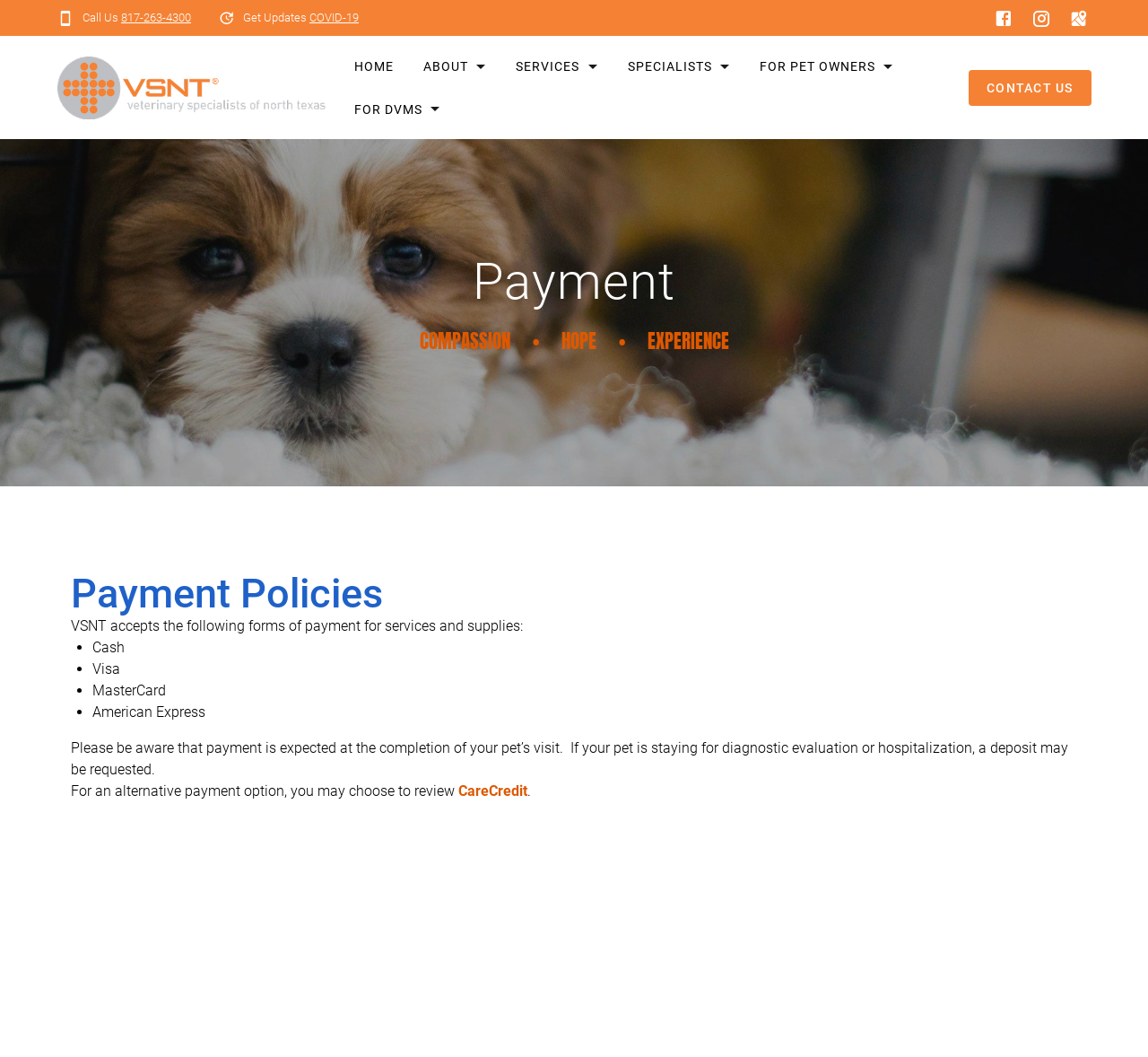Given the element description Prepare for Your Visit, specify the bounding box coordinates of the corresponding UI element in the format (top-left x, top-left y, bottom-right x, bottom-right y). All values must be between 0 and 1.

[0.651, 0.427, 0.809, 0.469]